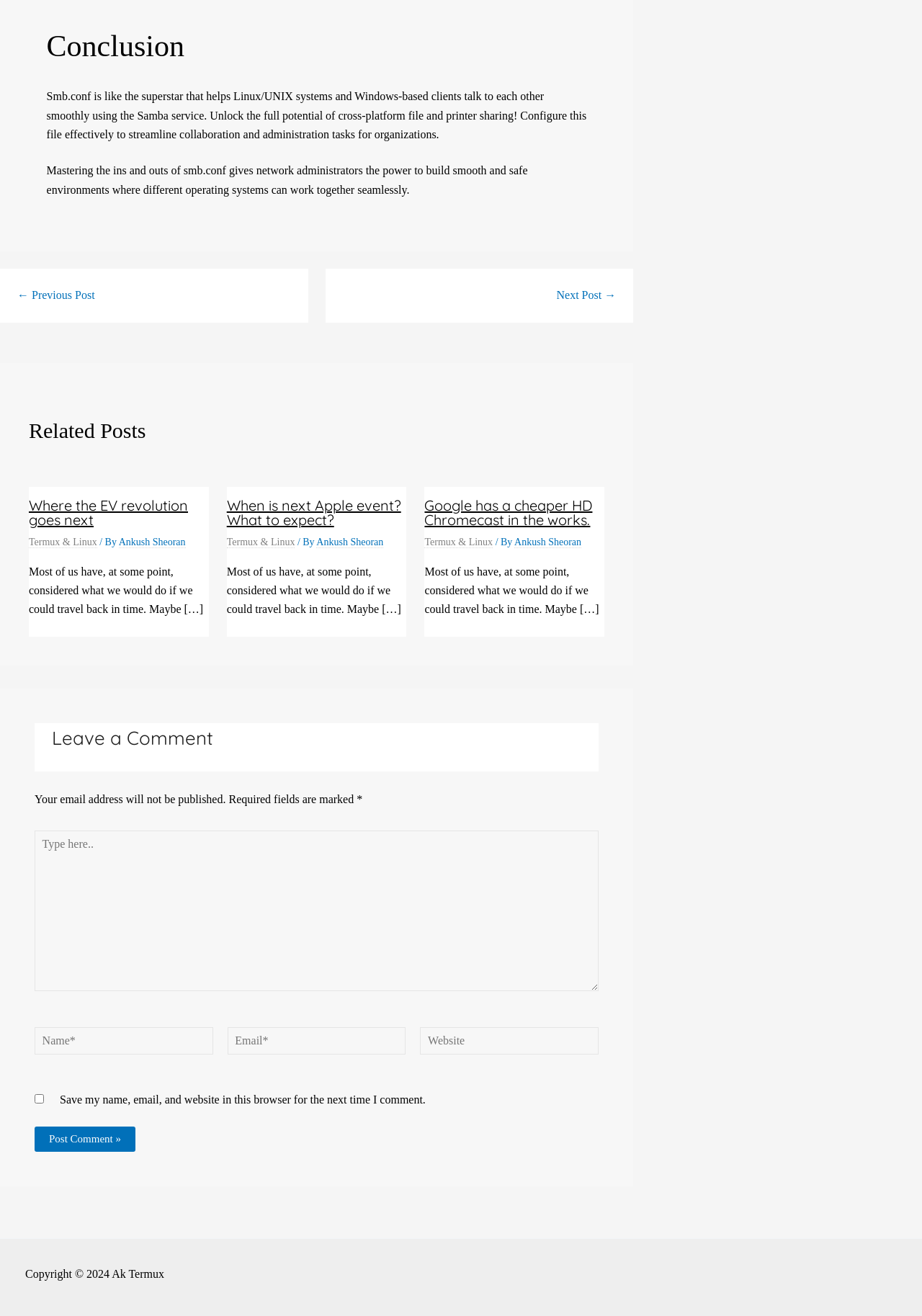Identify the coordinates of the bounding box for the element that must be clicked to accomplish the instruction: "Type in the comment box".

[0.038, 0.631, 0.649, 0.753]